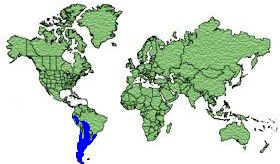What type of bird is shown on the map?
Refer to the screenshot and deliver a thorough answer to the question presented.

The map provides a visual representation of the bird's range, helping viewers understand where this distinctive species, the Red Shoveler, a species of dabbling duck, can be found in the wild, emphasizing its habitat preferences and ecological significance.